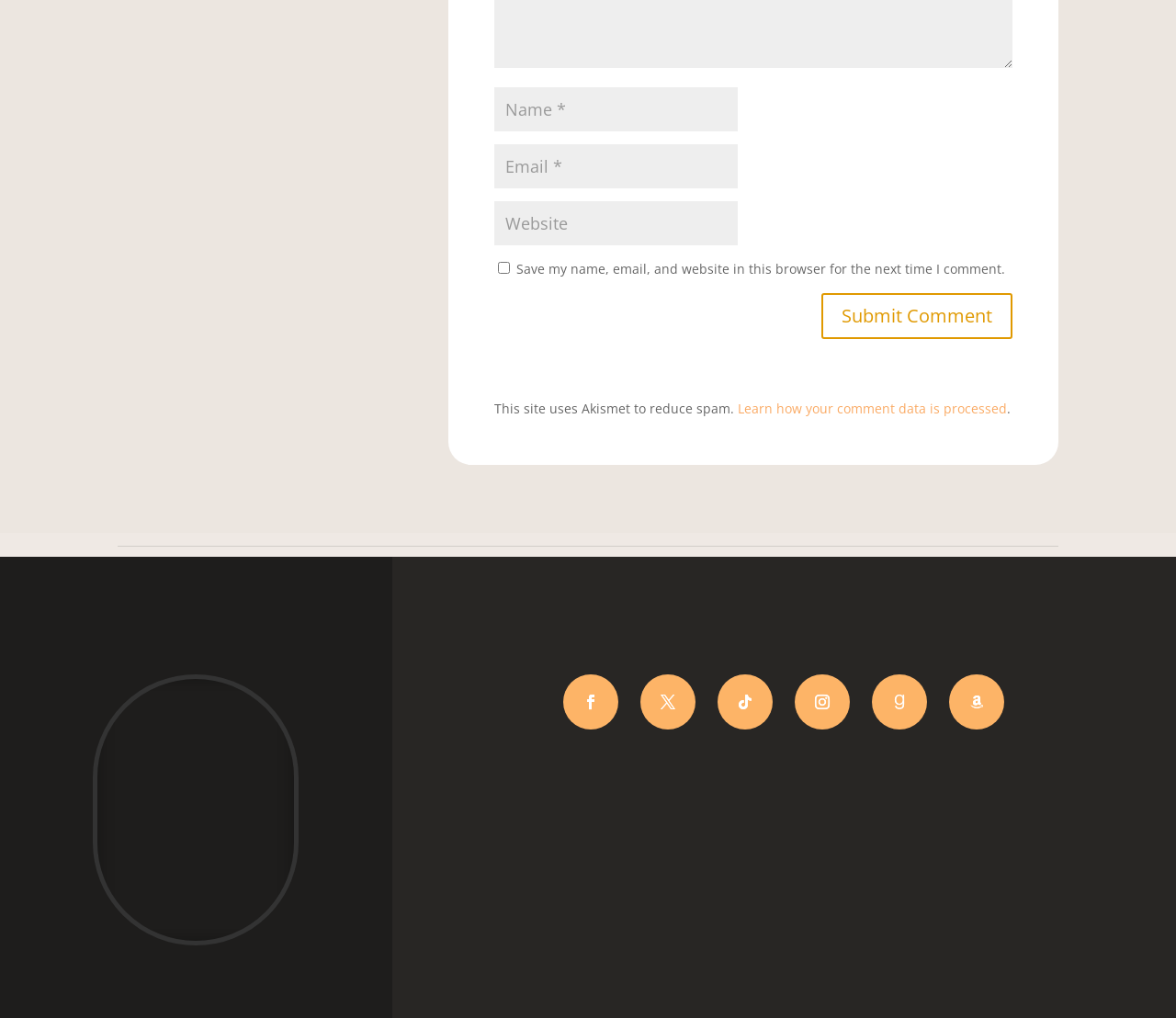Please predict the bounding box coordinates (top-left x, top-left y, bottom-right x, bottom-right y) for the UI element in the screenshot that fits the description: input value="Email *" aria-describedby="email-notes" name="email"

[0.42, 0.141, 0.627, 0.185]